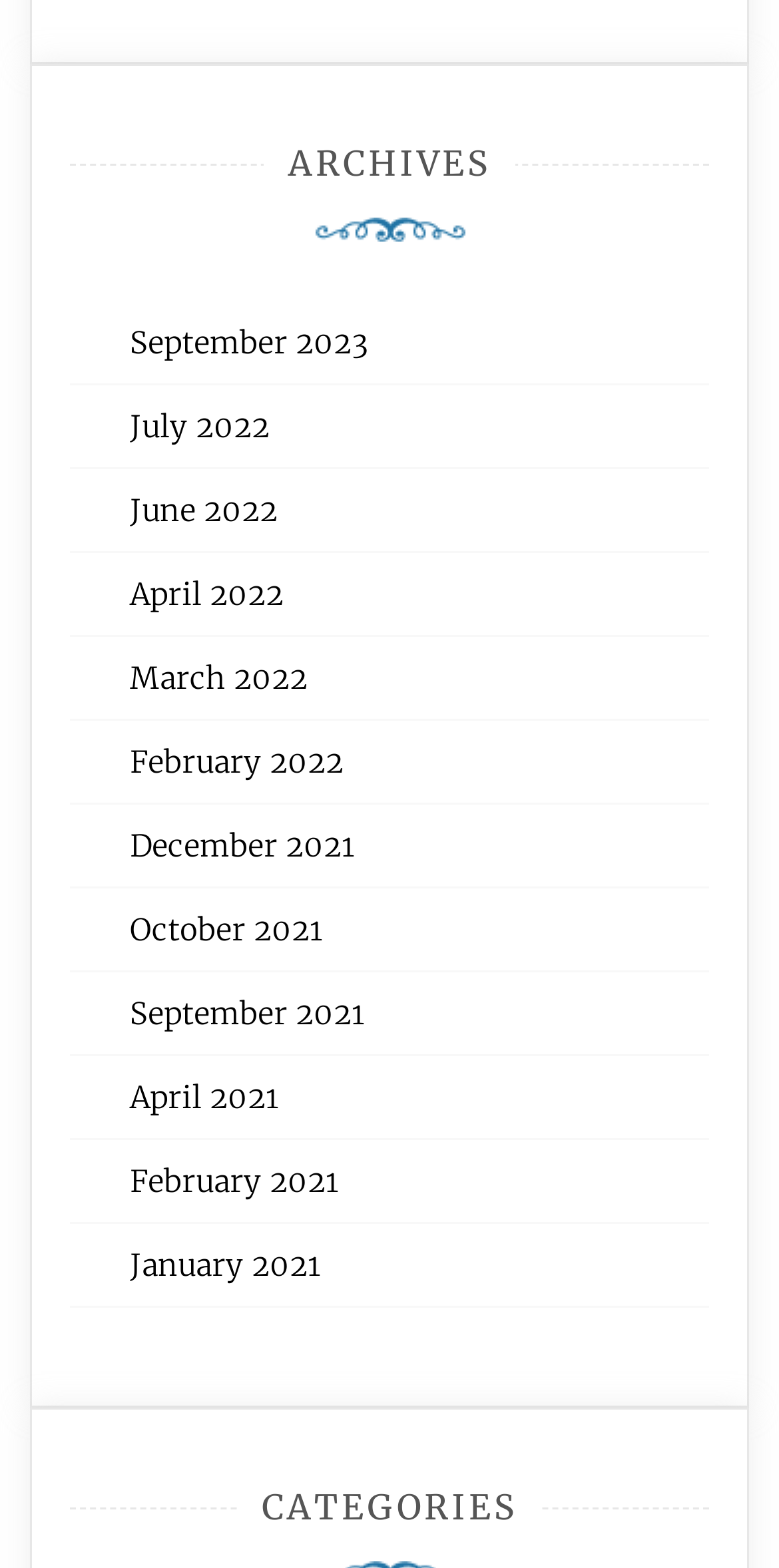Can you find the bounding box coordinates for the UI element given this description: "😃"? Provide the coordinates as four float numbers between 0 and 1: [left, top, right, bottom].

None